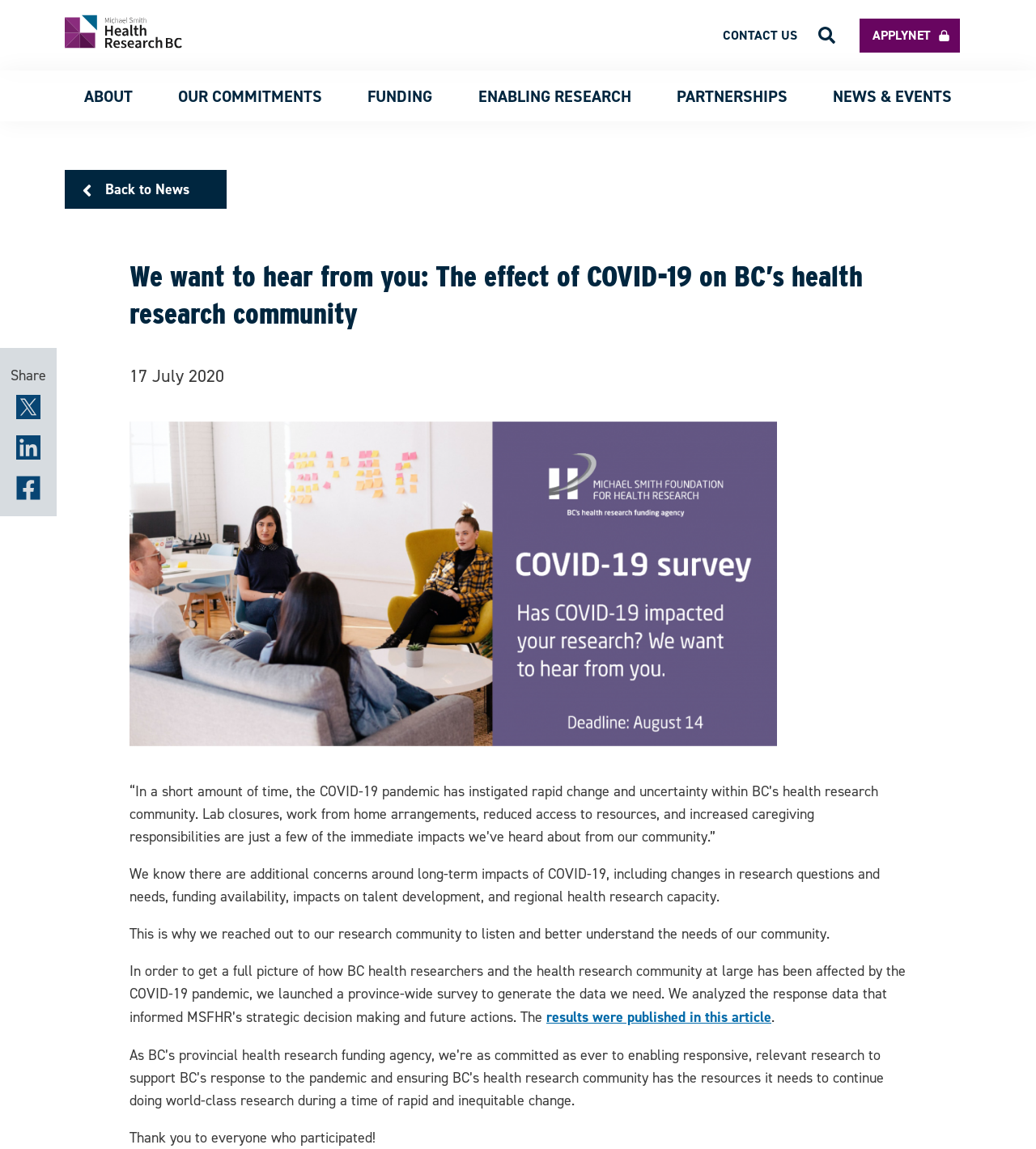What is the role of MSFHR?
From the image, respond with a single word or phrase.

BC's provincial health research funding agency